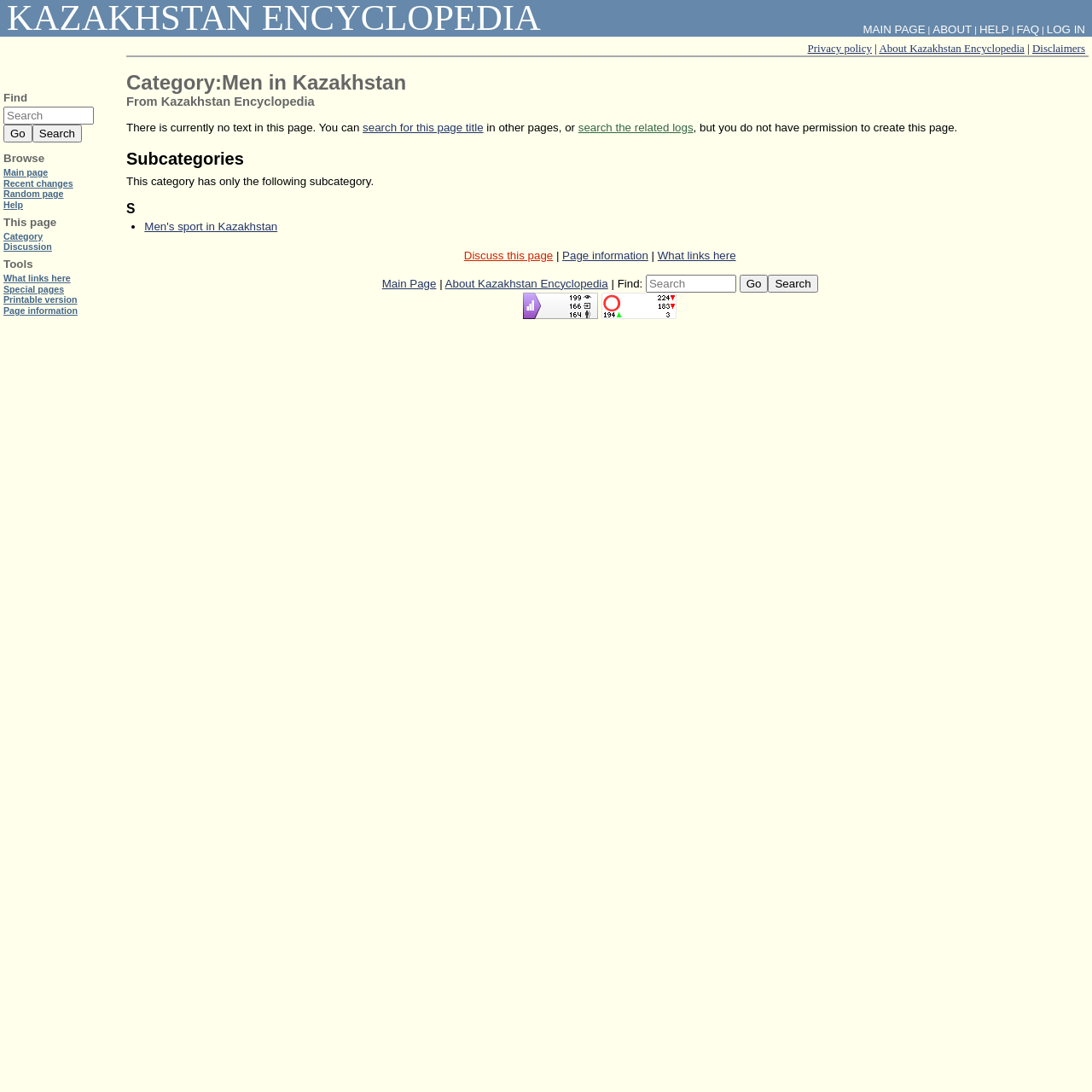Please provide a one-word or short phrase answer to the question:
How many subcategories are there in this category?

One